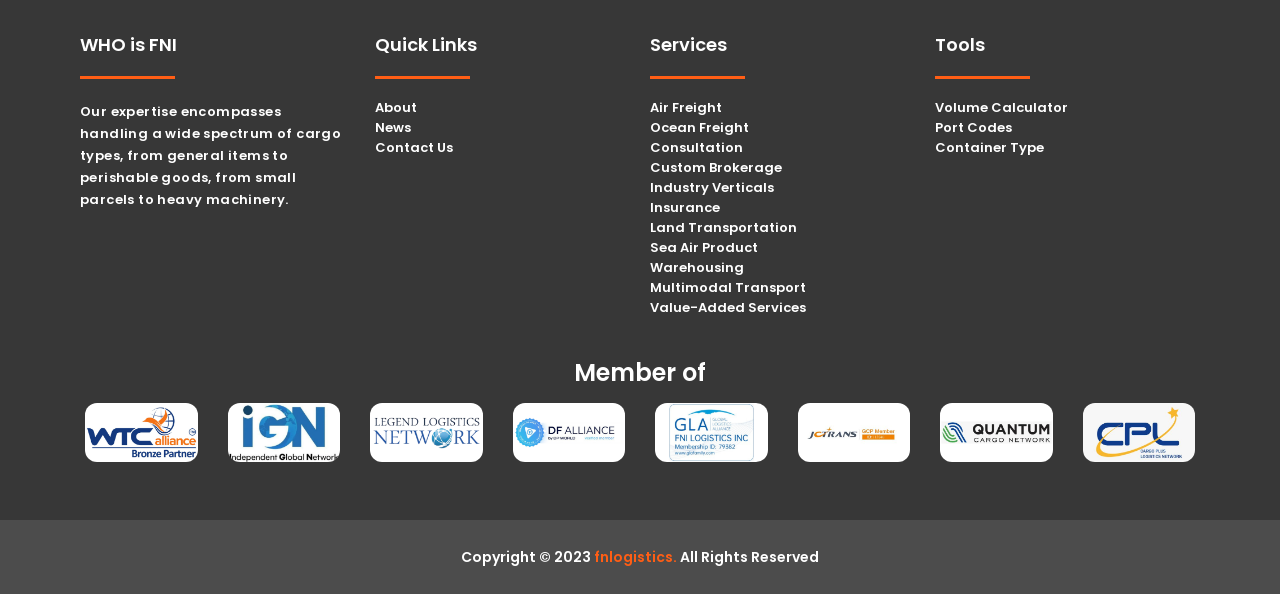Could you specify the bounding box coordinates for the clickable section to complete the following instruction: "Click on Ocean Freight"?

[0.508, 0.199, 0.585, 0.231]